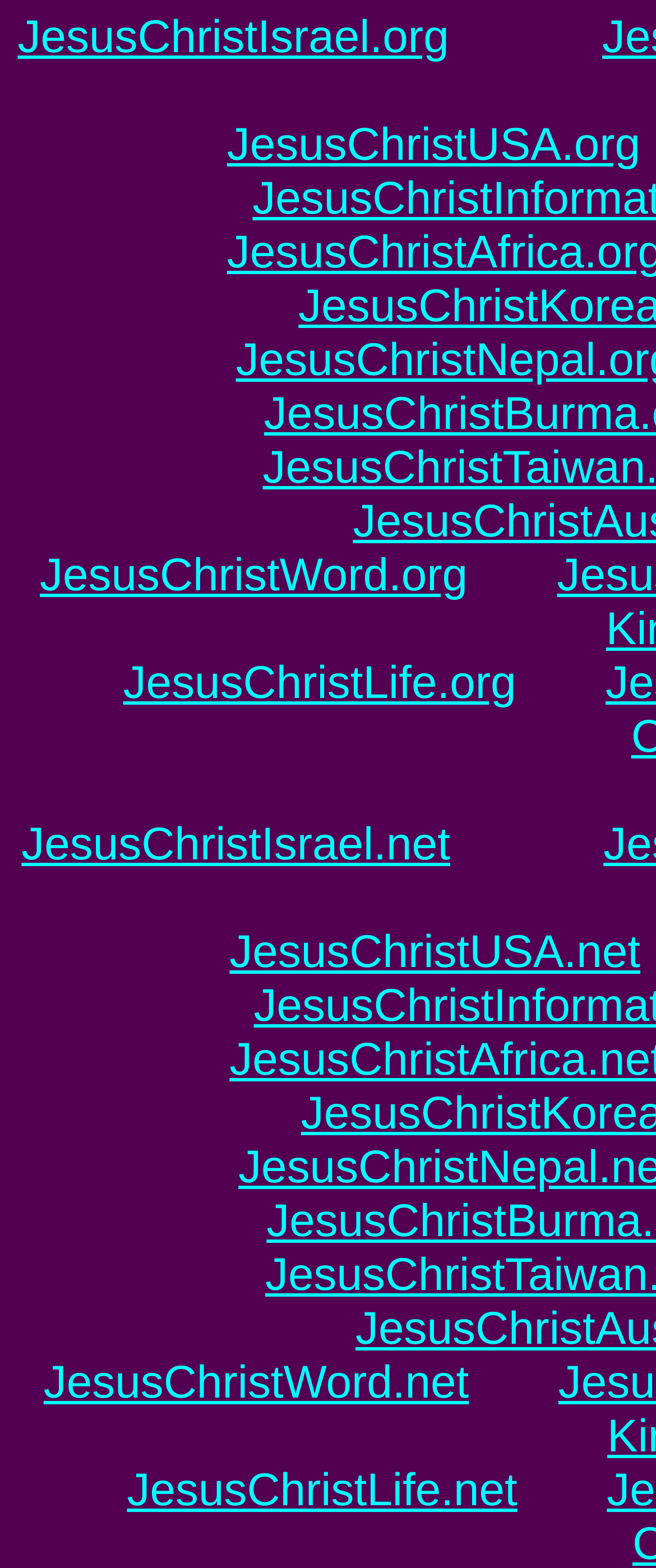Determine the bounding box for the UI element as described: "JesusChristUSA.org". The coordinates should be represented as four float numbers between 0 and 1, formatted as [left, top, right, bottom].

[0.346, 0.075, 0.976, 0.108]